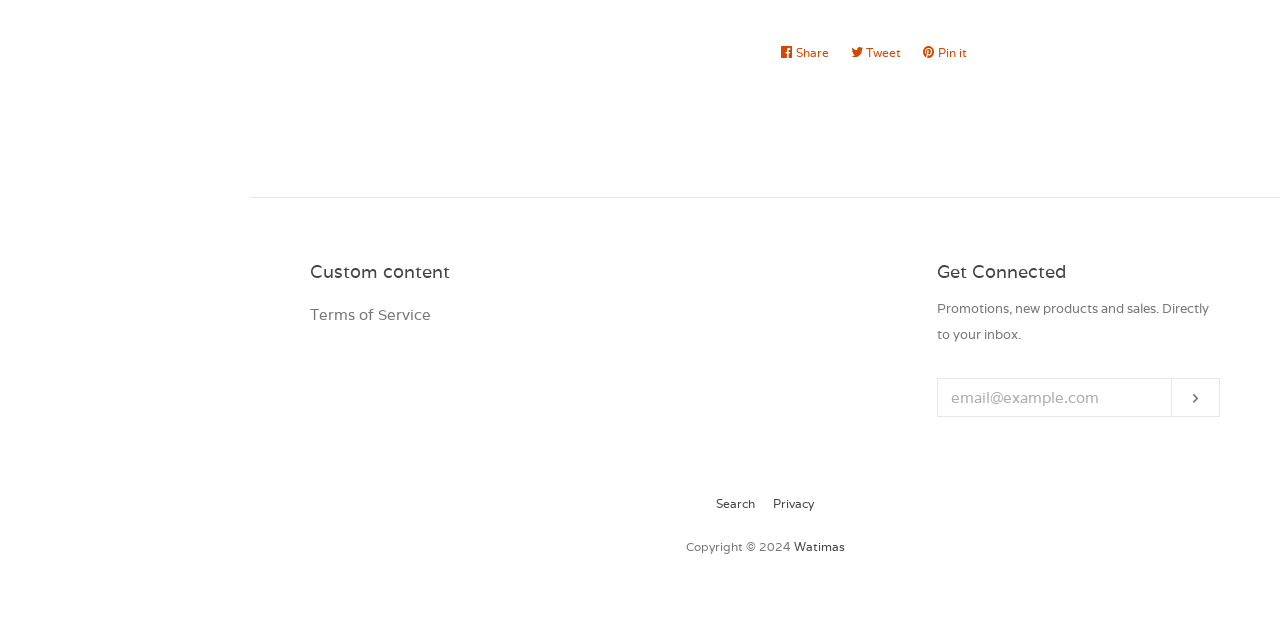Identify the bounding box coordinates for the UI element mentioned here: "shoppinghandicraft". Provide the coordinates as four float values between 0 and 1, i.e., [left, top, right, bottom].

None